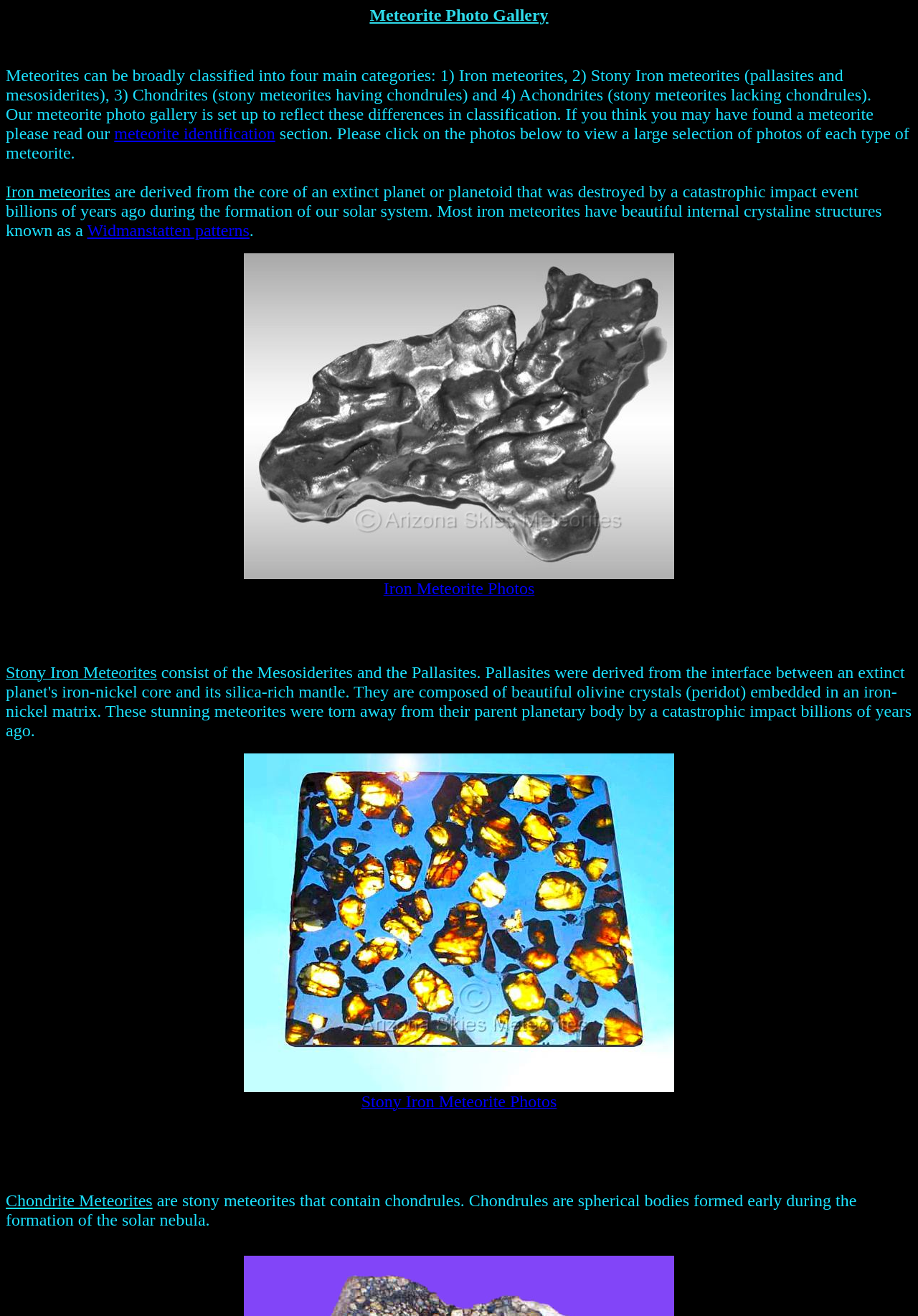What is the purpose of the meteorite photo gallery?
Please respond to the question with as much detail as possible.

The webpage states that the meteorite photo gallery is set up to reflect the differences in classification of meteorites, indicating that the purpose of the gallery is to showcase the different types of meteorites.